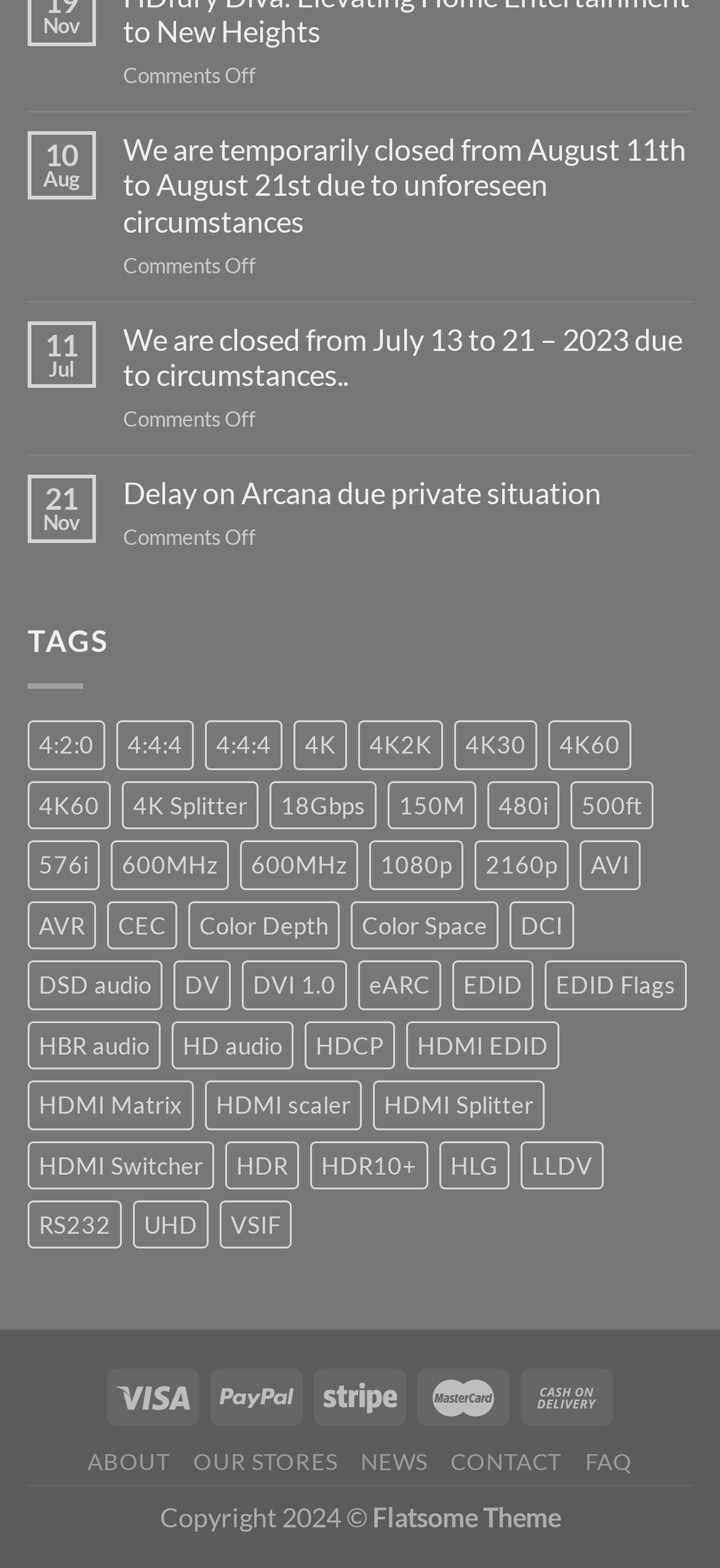Identify the bounding box coordinates for the region to click in order to carry out this instruction: "View products with 4K60 feature". Provide the coordinates using four float numbers between 0 and 1, formatted as [left, top, right, bottom].

[0.762, 0.46, 0.877, 0.491]